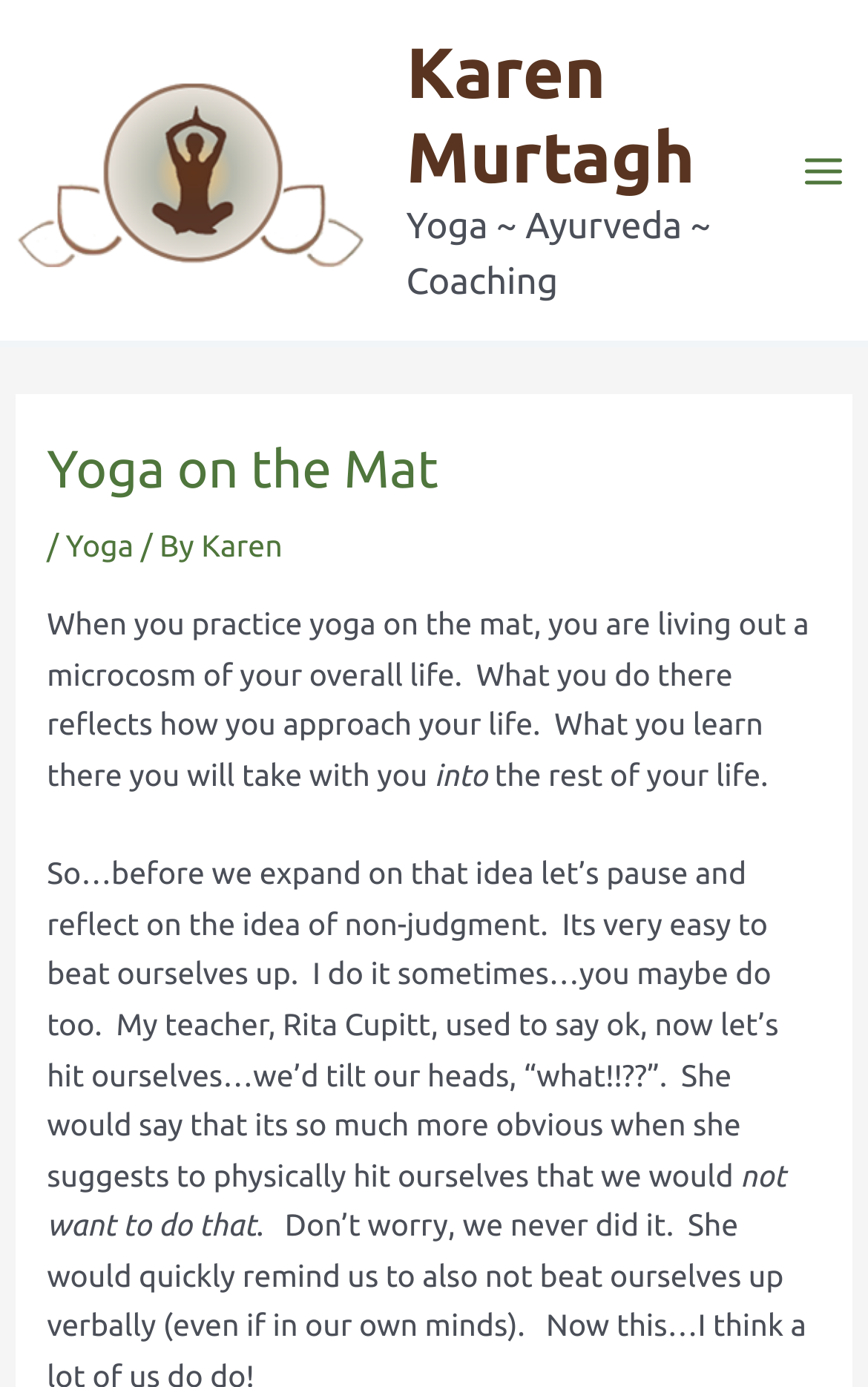Provide a thorough description of this webpage.

The webpage is about yoga and its connection to one's life. At the top left, there is a link to "Yoga Ayurveda Reflexology" accompanied by an image. Below this, there is a link to "Karen Murtagh" and a text "Yoga ~ Ayurveda ~ Coaching". On the top right, there is a button labeled "Main Menu" with an image inside.

The main content of the page is divided into sections. The first section has a heading "Yoga on the Mat" followed by a text "When you practice yoga on the mat, you are living out a microcosm of your overall life. What you do there reflects how you approach your life. What you learn there you will take with you". Below this, there are two short sentences "into" and "the rest of your life.".

The second section starts with a paragraph discussing the idea of non-judgment in yoga practice. The text is quite long and mentions the author's teacher, Rita Cupitt, and her approach to self-reflection. The paragraph is followed by a short sentence "not want to do that".